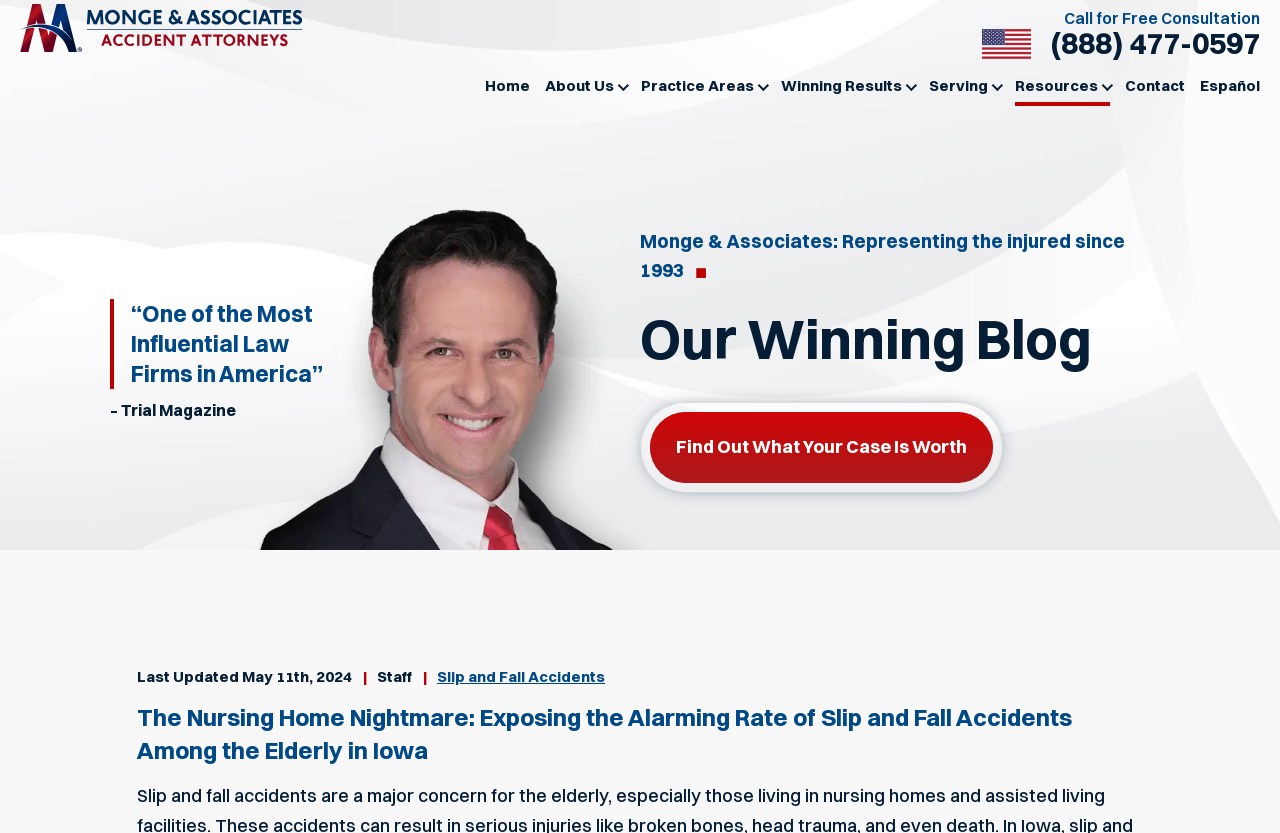How many navigation links are there?
Using the screenshot, give a one-word or short phrase answer.

9